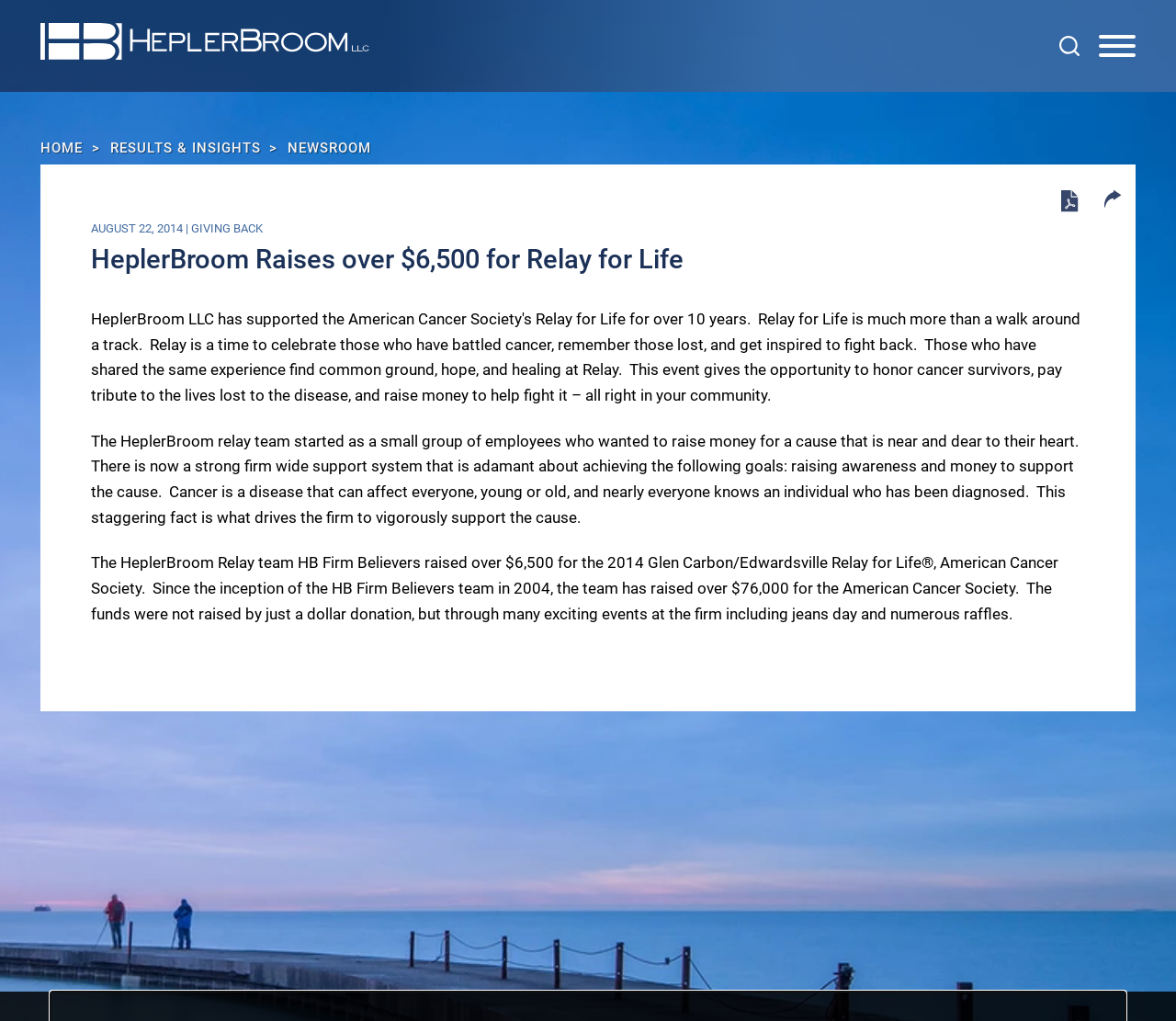Please find the bounding box coordinates of the clickable region needed to complete the following instruction: "Go to the HOME page". The bounding box coordinates must consist of four float numbers between 0 and 1, i.e., [left, top, right, bottom].

[0.034, 0.136, 0.07, 0.153]